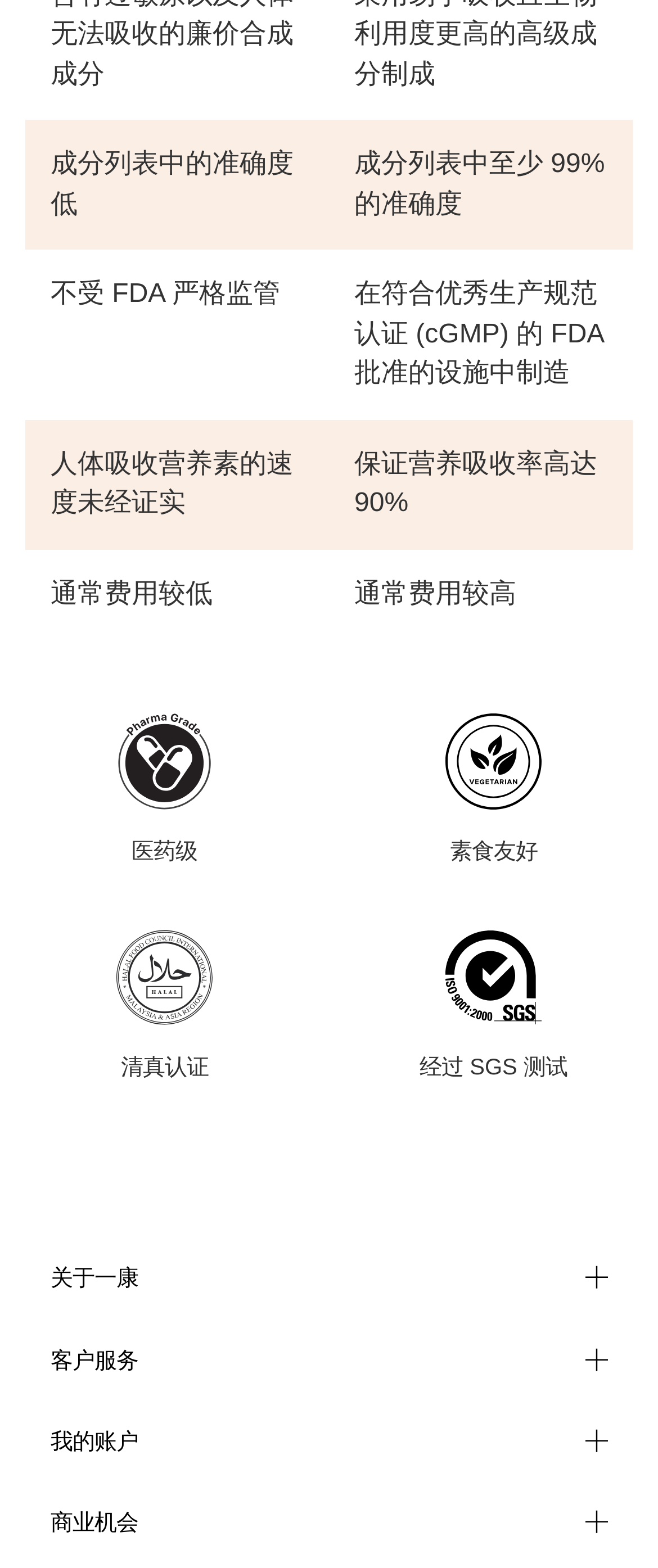Answer the question below in one word or phrase:
How many columns are there in each row?

2